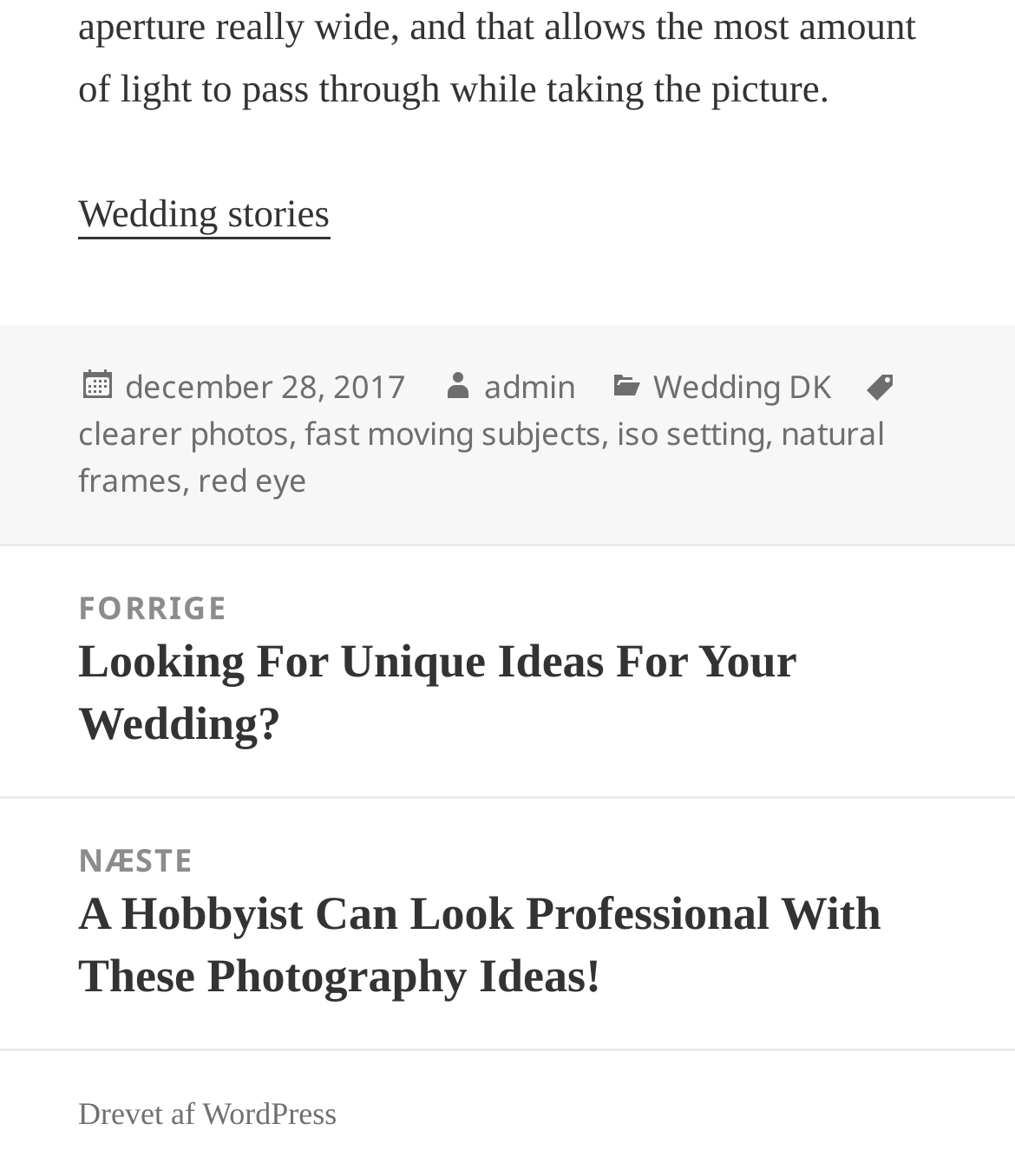Determine the bounding box coordinates of the element that should be clicked to execute the following command: "Read post from December 28, 2017".

[0.123, 0.309, 0.4, 0.349]